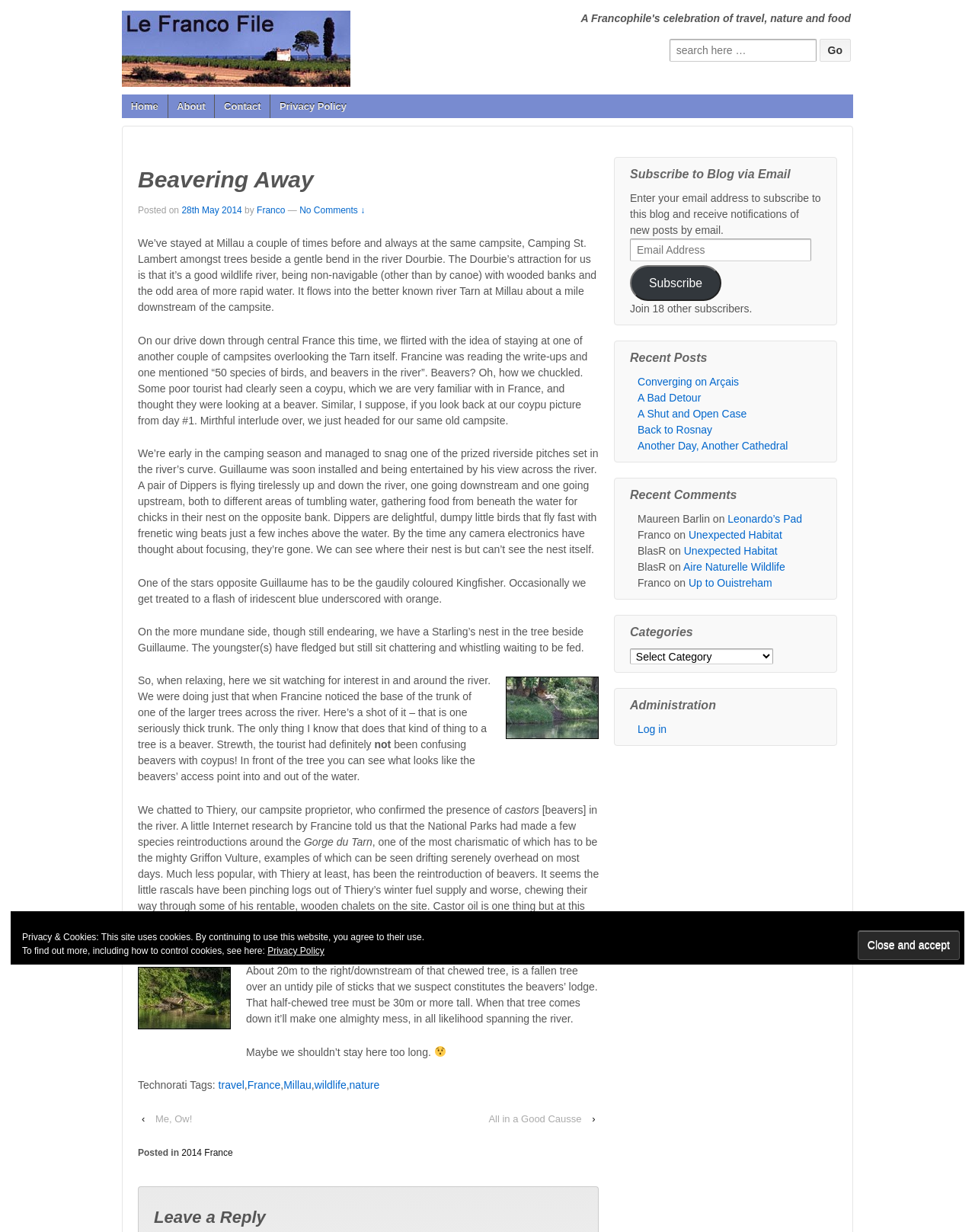Please identify the bounding box coordinates of the clickable area that will fulfill the following instruction: "Go to the home page". The coordinates should be in the format of four float numbers between 0 and 1, i.e., [left, top, right, bottom].

[0.125, 0.077, 0.171, 0.096]